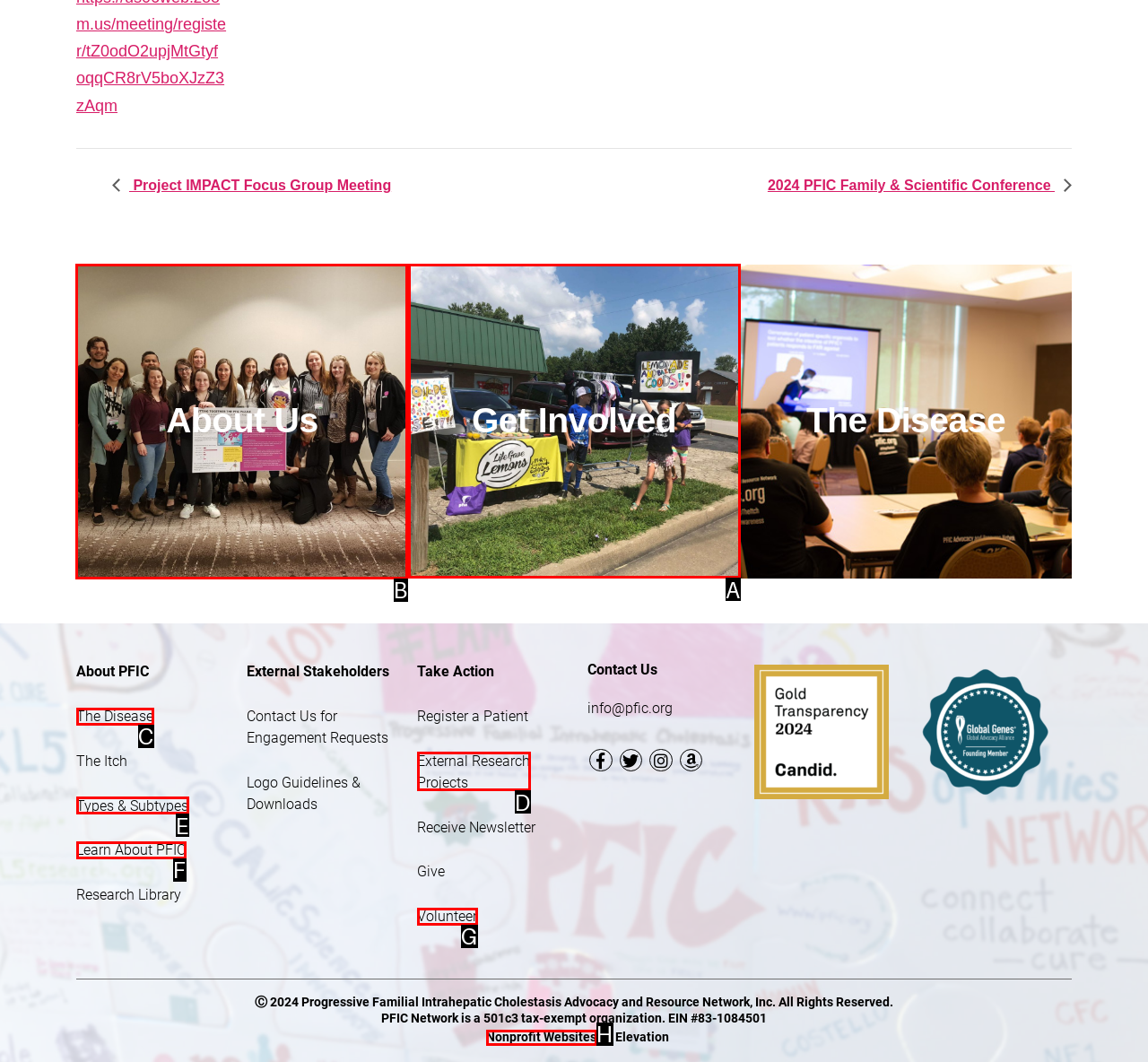For the task: Click on About Us, specify the letter of the option that should be clicked. Answer with the letter only.

B